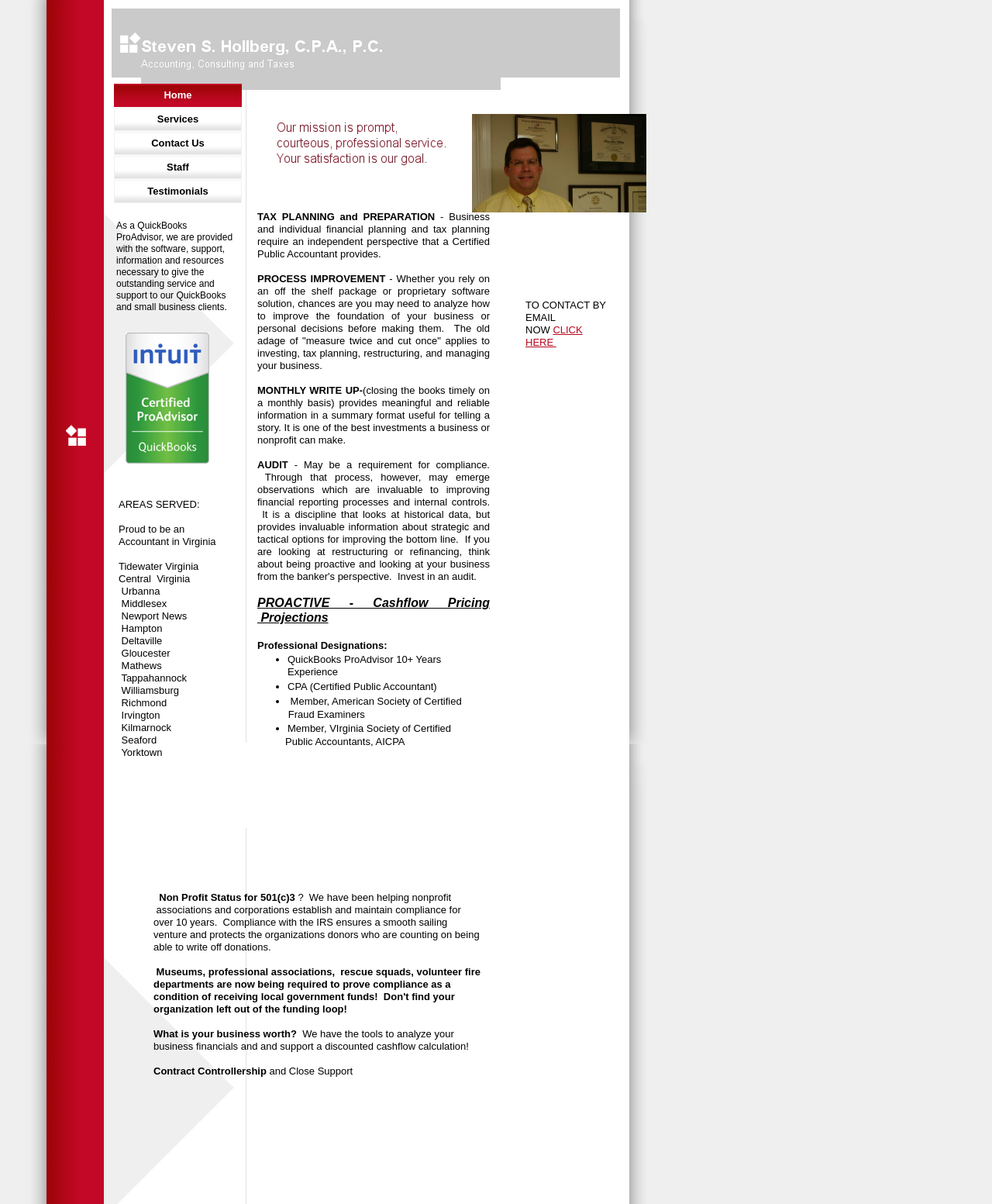Reply to the question below using a single word or brief phrase:
What services does the accountant offer?

Tax planning, audit, etc.